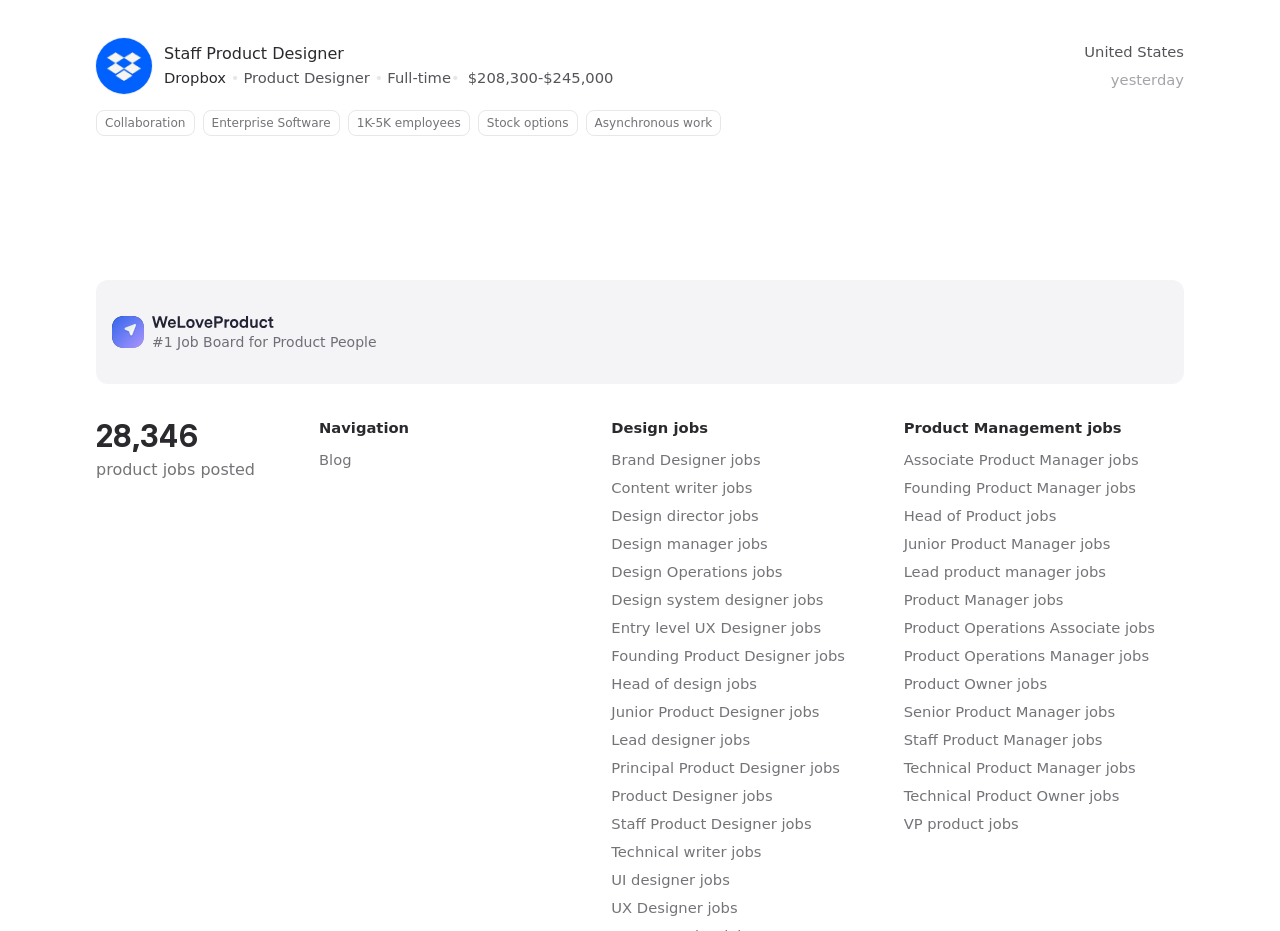Determine the bounding box of the UI component based on this description: "United States". The bounding box coordinates should be four float values between 0 and 1, i.e., [left, top, right, bottom].

[0.847, 0.047, 0.925, 0.065]